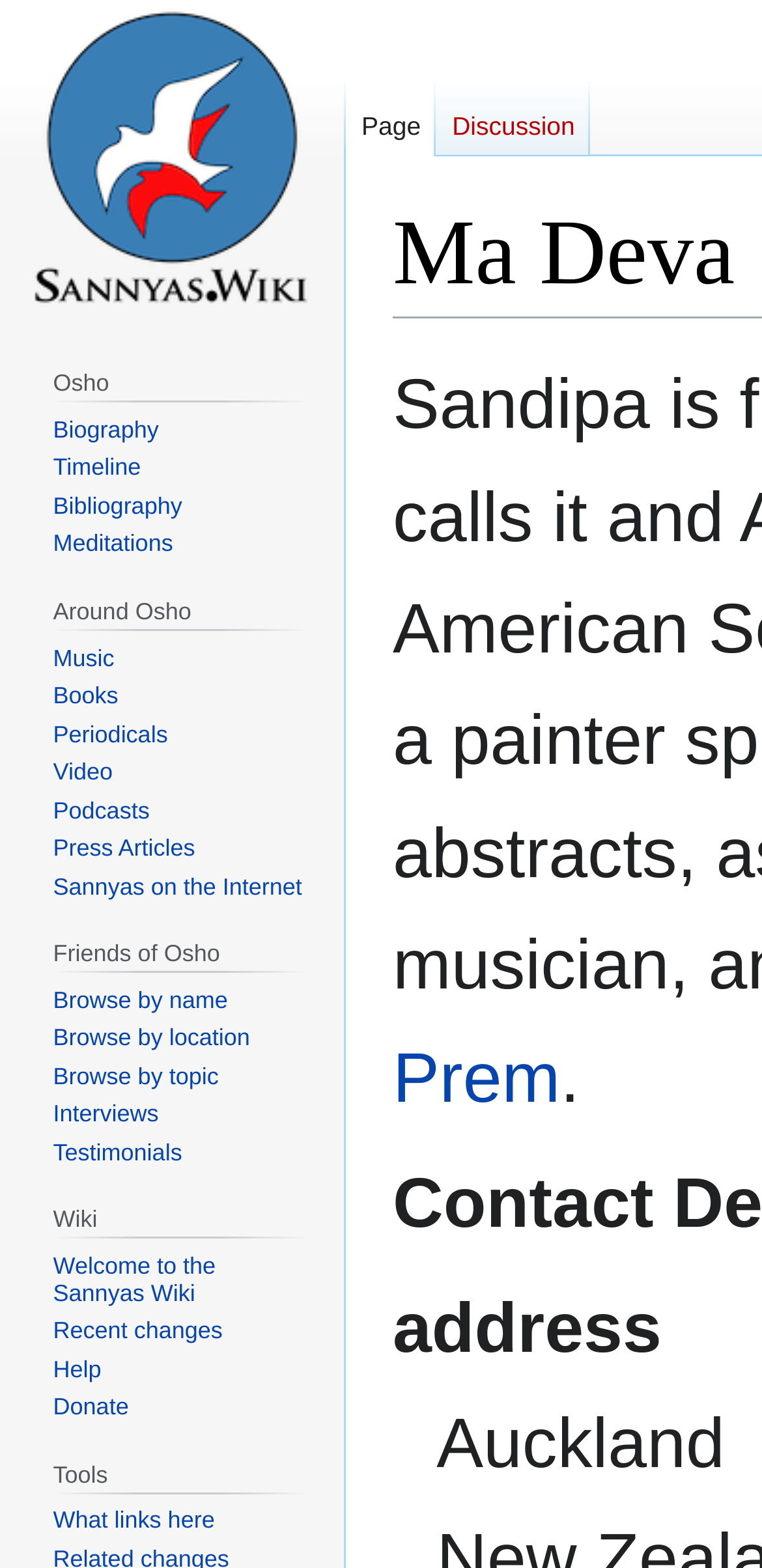What is the last link under the 'Wiki' navigation?
Provide a short answer using one word or a brief phrase based on the image.

What links here